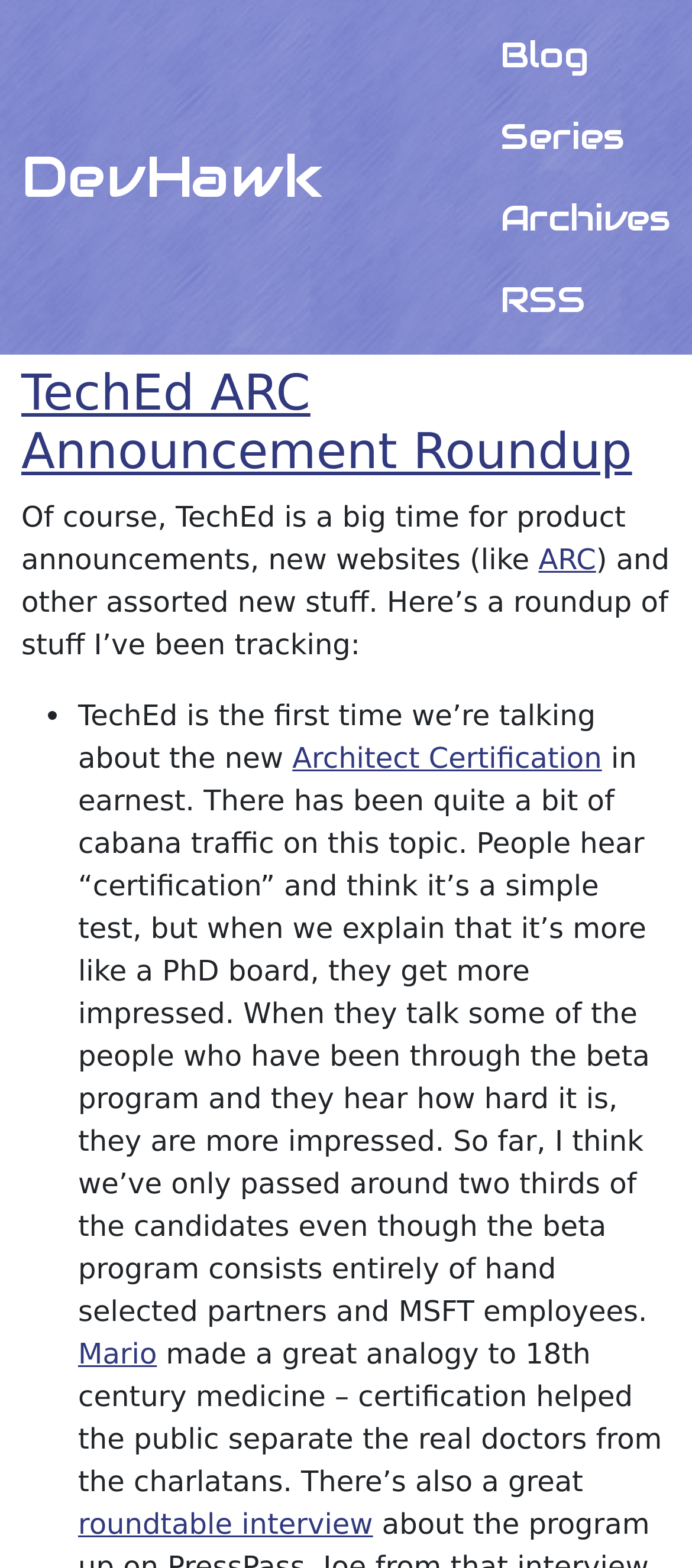Predict the bounding box coordinates of the area that should be clicked to accomplish the following instruction: "read the article about TechEd ARC Announcement Roundup". The bounding box coordinates should consist of four float numbers between 0 and 1, i.e., [left, top, right, bottom].

[0.031, 0.232, 0.913, 0.307]